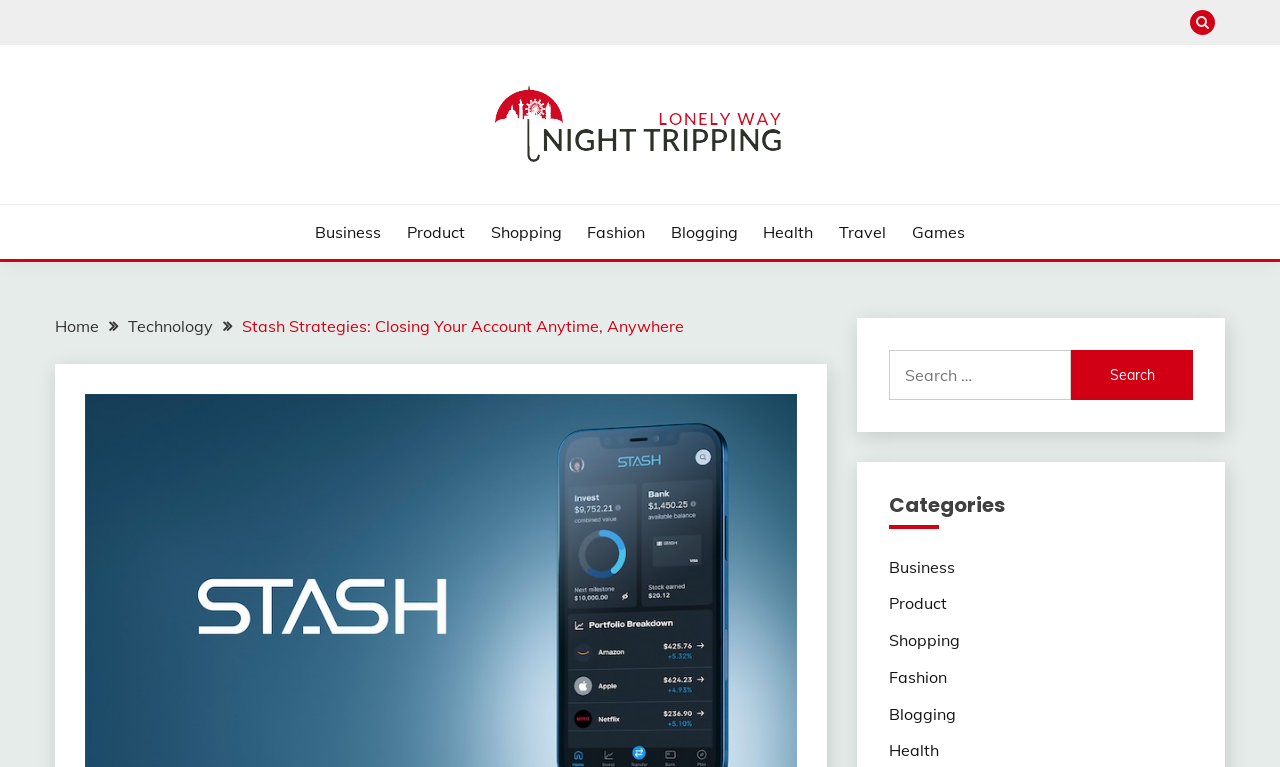What is the last category listed in the second category section?
Based on the image, answer the question with a single word or brief phrase.

Health